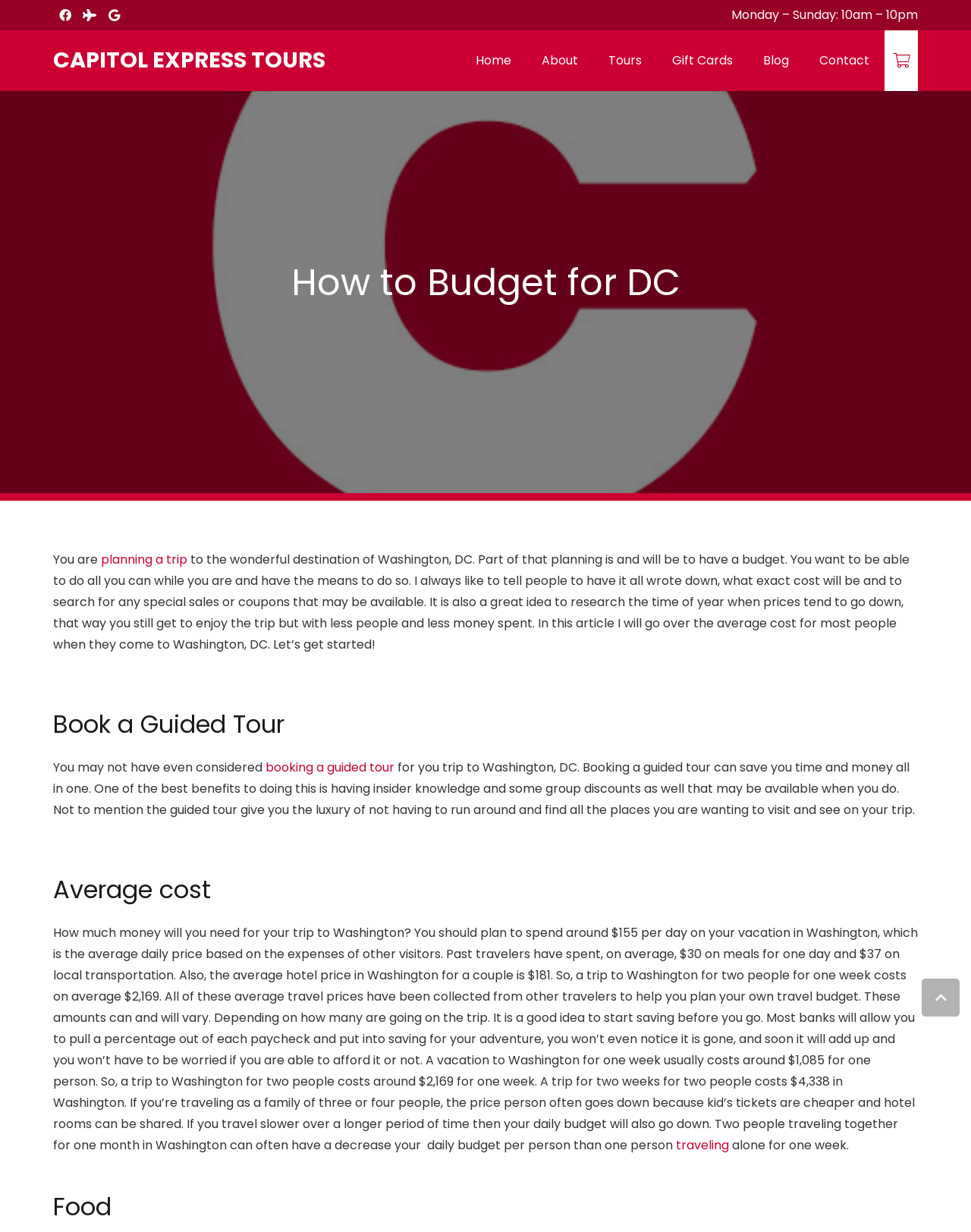Locate the coordinates of the bounding box for the clickable region that fulfills this instruction: "Visit Capitol Express Tours homepage".

[0.055, 0.037, 0.335, 0.061]